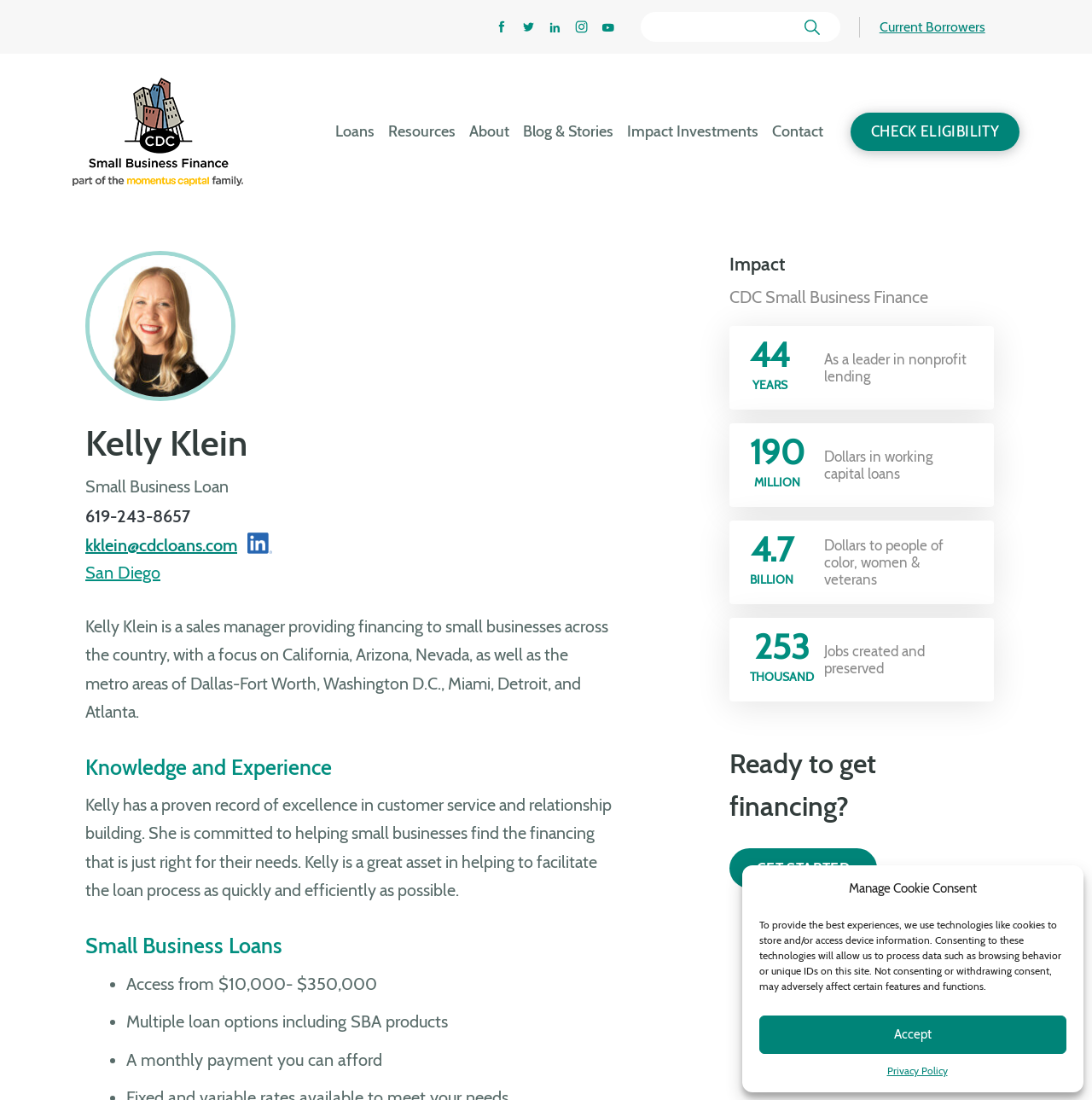Use a single word or phrase to answer the question:
What is the focus area of Kelly Klein's loan services?

California, Arizona, Nevada, etc.